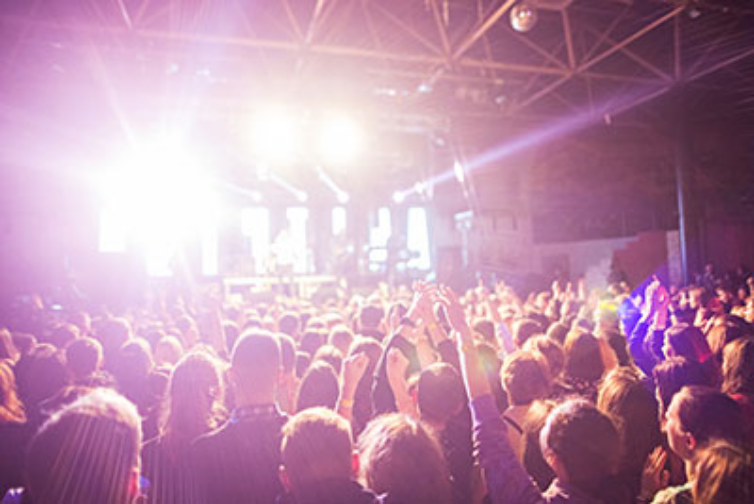What is the potential health risk associated with the concert?
Please give a detailed and elaborate explanation in response to the question.

The potential health risk associated with the concert is hearing loss because the caption mentions the importance of awareness regarding hearing health and the effects of prolonged exposure to sounds at or above 85 decibels in lively environments like concerts.